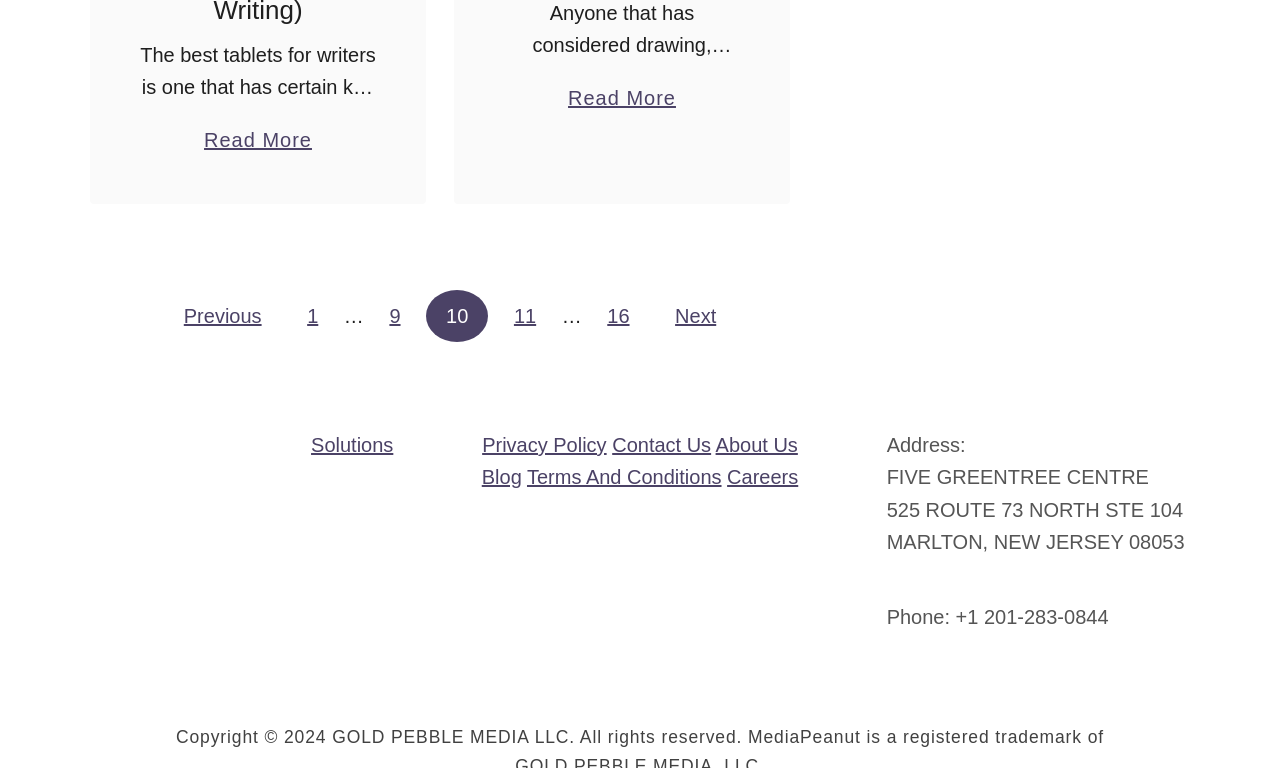Answer succinctly with a single word or phrase:
What is the address of the company?

FIVE GREENTREE CENTRE, MARLTON, NJ 08053